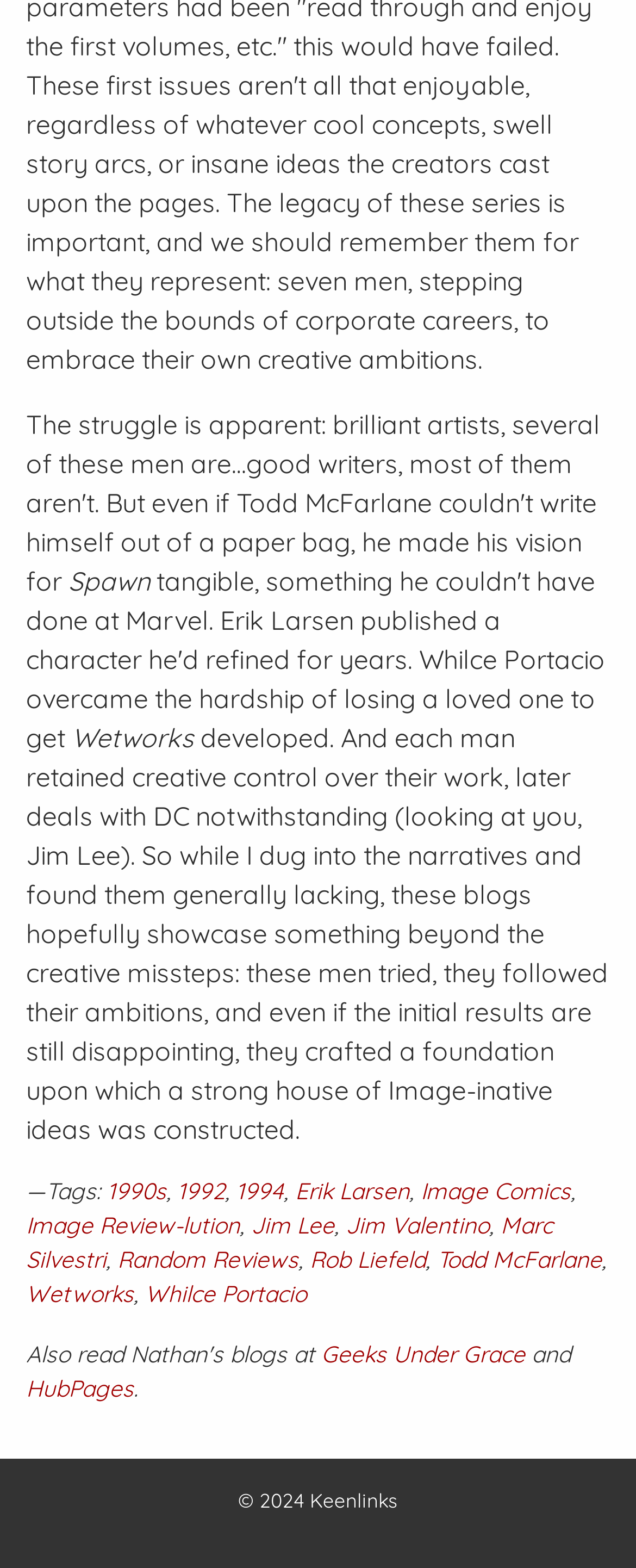Can you find the bounding box coordinates for the element that needs to be clicked to execute this instruction: "Click on the link to 1990s"? The coordinates should be given as four float numbers between 0 and 1, i.e., [left, top, right, bottom].

[0.169, 0.75, 0.262, 0.768]